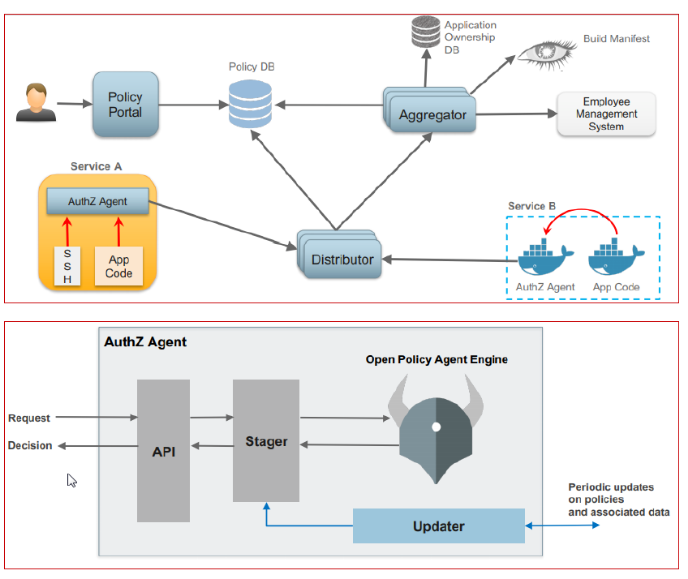Generate an in-depth description of the visual content.

The image illustrates a detailed architecture for implementing an authorization system using a Centralized Pattern with an Embedded Policy Decision Point (PDP). 

At the top part of the diagram, Service A interacts with the Policy Portal and Policy Database, illustrated by arrows, where the AuthZ Agent is positioned to manage application authorization processes. The Distributor plays a crucial role in aggregating policies and distributing them to various services, represented by connections to both Service A and Service B.

In the lower section, the flow of the AuthZ Agent is depicted. It receives requests, processes them through an API and a Stager component, and interacts with the Open Policy Agent Engine for decision-making. This component ensures that updates on policies and associated data are periodically sent through an Updater mechanism, facilitating effective access control management.

Overall, the architecture demonstrates the integration of various elements necessary for managing authorization efficiently within a microservices environment, highlighting the importance of minimizing latency and dependencies.